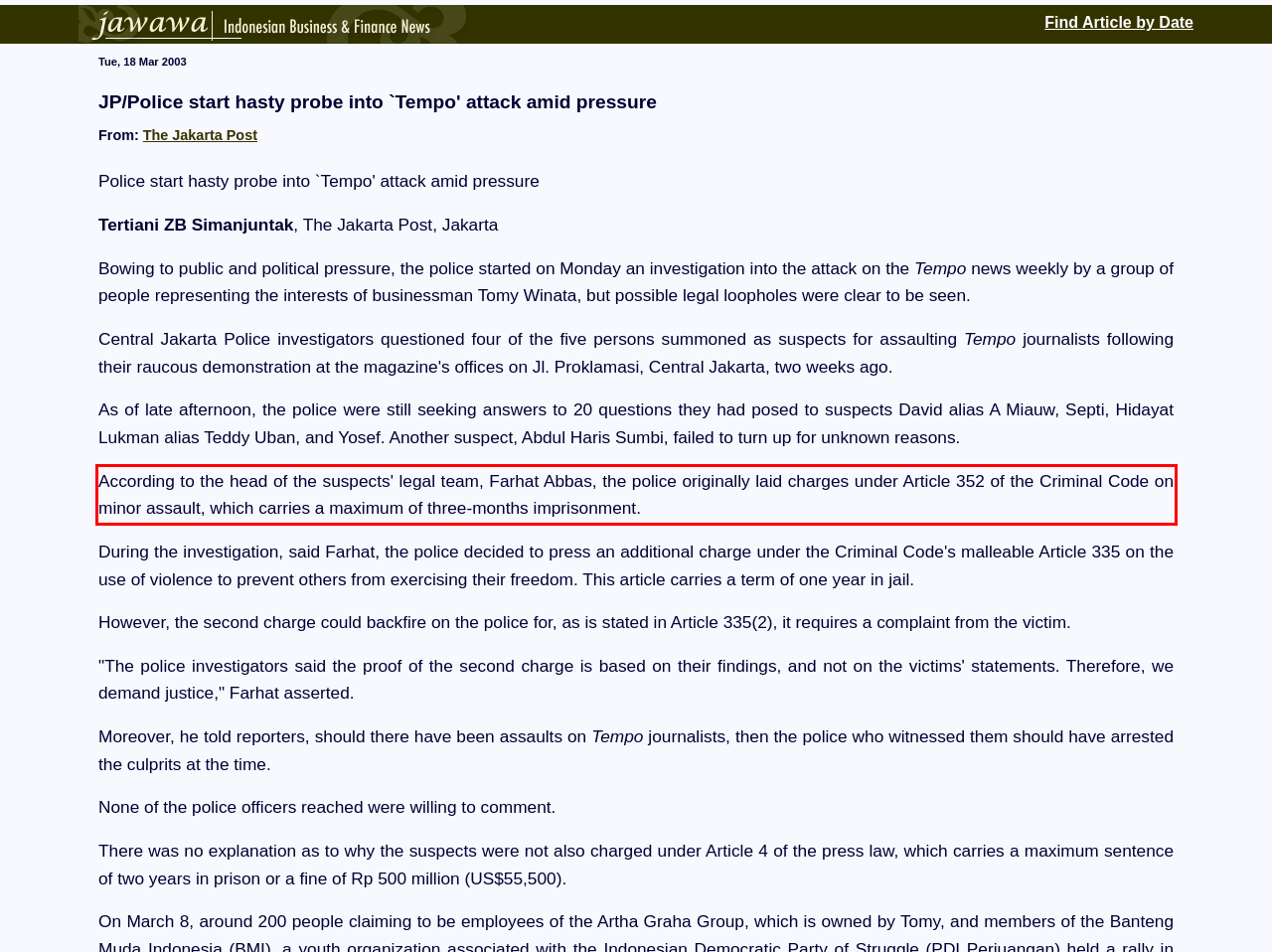Please identify and extract the text content from the UI element encased in a red bounding box on the provided webpage screenshot.

According to the head of the suspects' legal team, Farhat Abbas, the police originally laid charges under Article 352 of the Criminal Code on minor assault, which carries a maximum of three-months imprisonment.